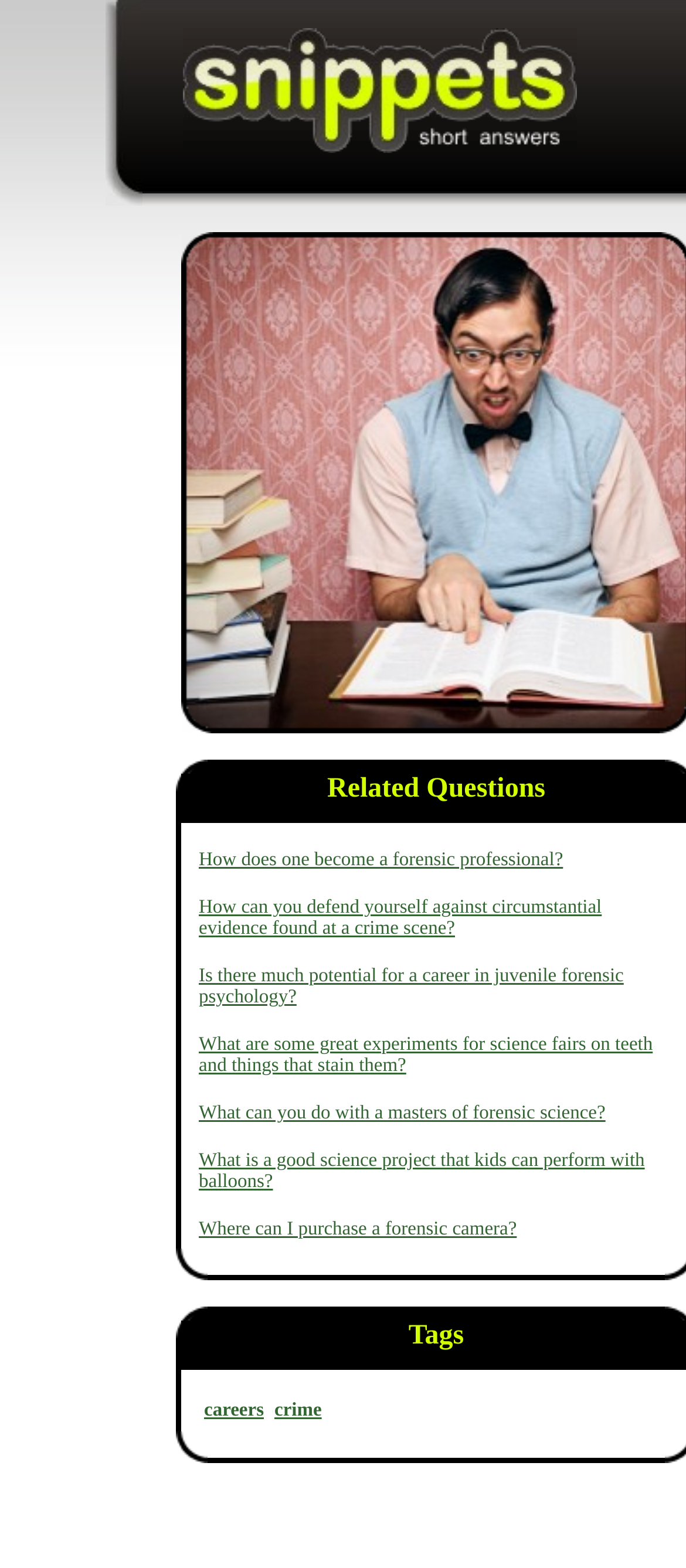Pinpoint the bounding box coordinates of the clickable area needed to execute the instruction: "View the link about experiments for science fairs on teeth". The coordinates should be specified as four float numbers between 0 and 1, i.e., [left, top, right, bottom].

[0.29, 0.659, 0.951, 0.686]